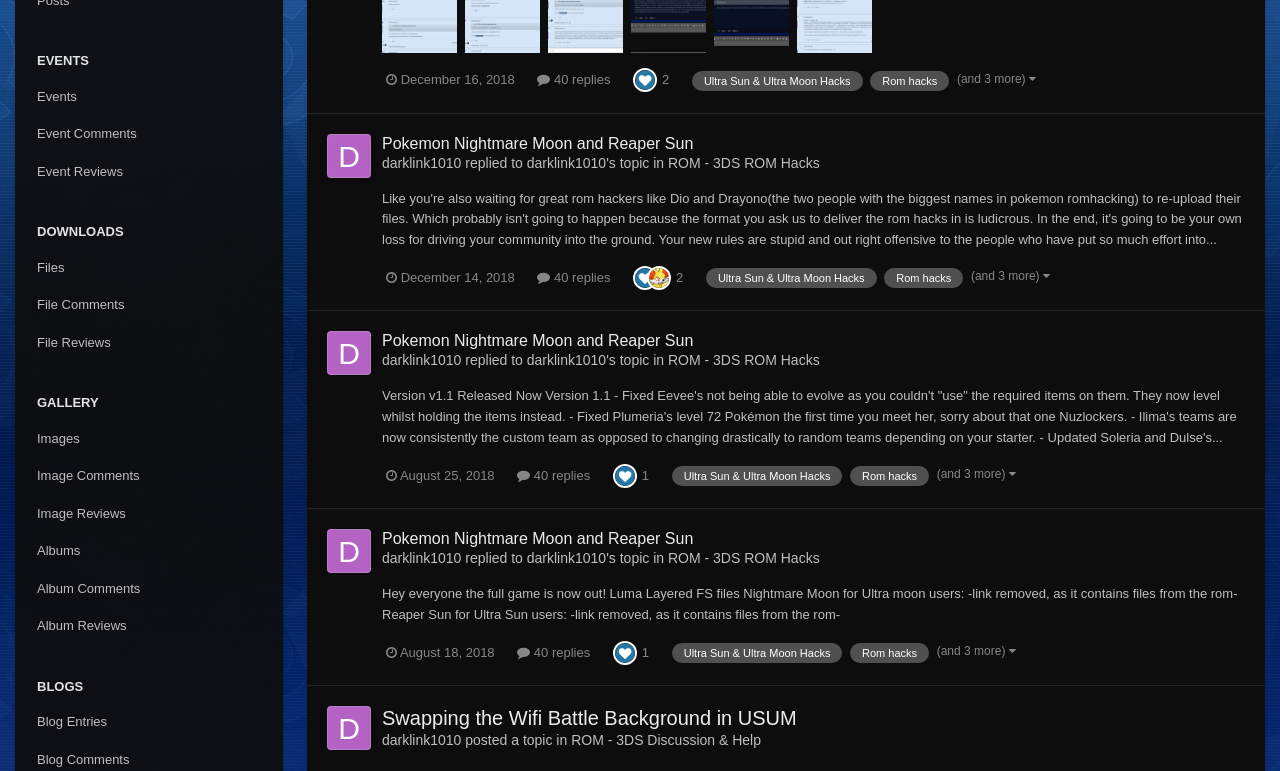Provide the bounding box coordinates of the HTML element this sentence describes: "darklink1010". The bounding box coordinates consist of four float numbers between 0 and 1, i.e., [left, top, right, bottom].

[0.412, 0.457, 0.474, 0.478]